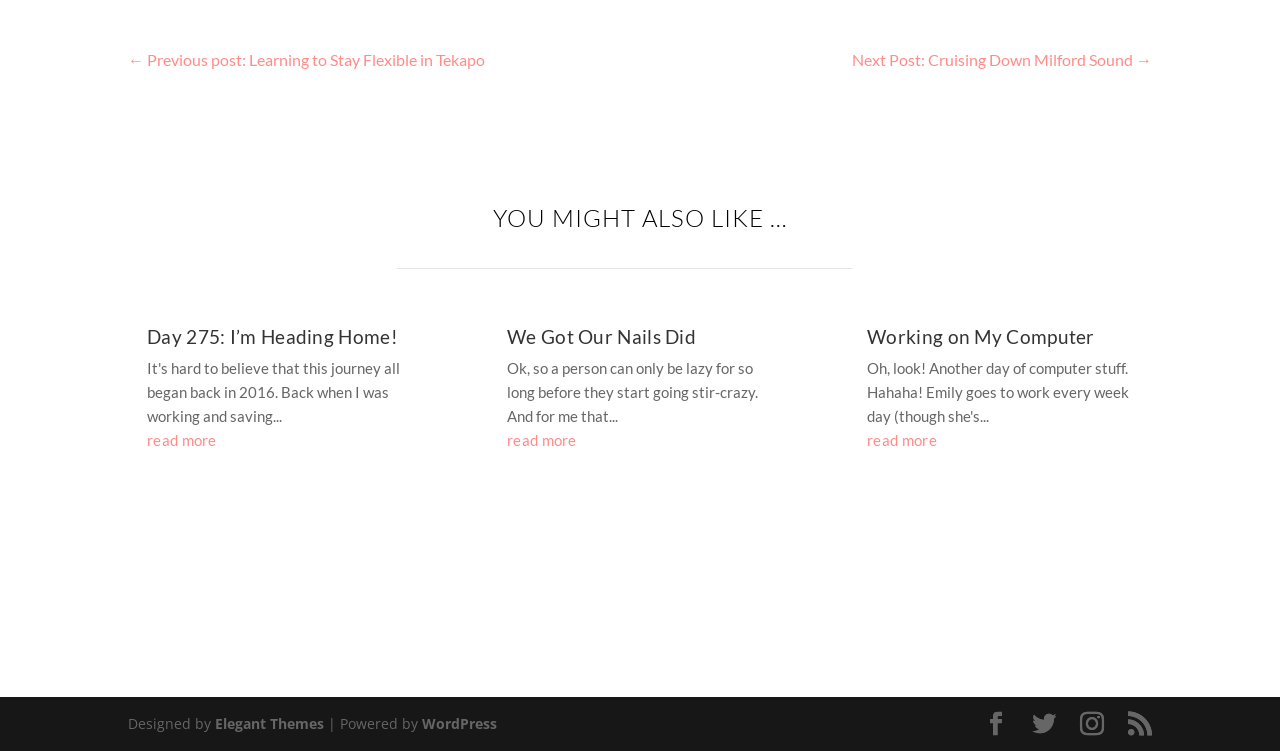Use a single word or phrase to answer the question:
How many articles are on this webpage?

3